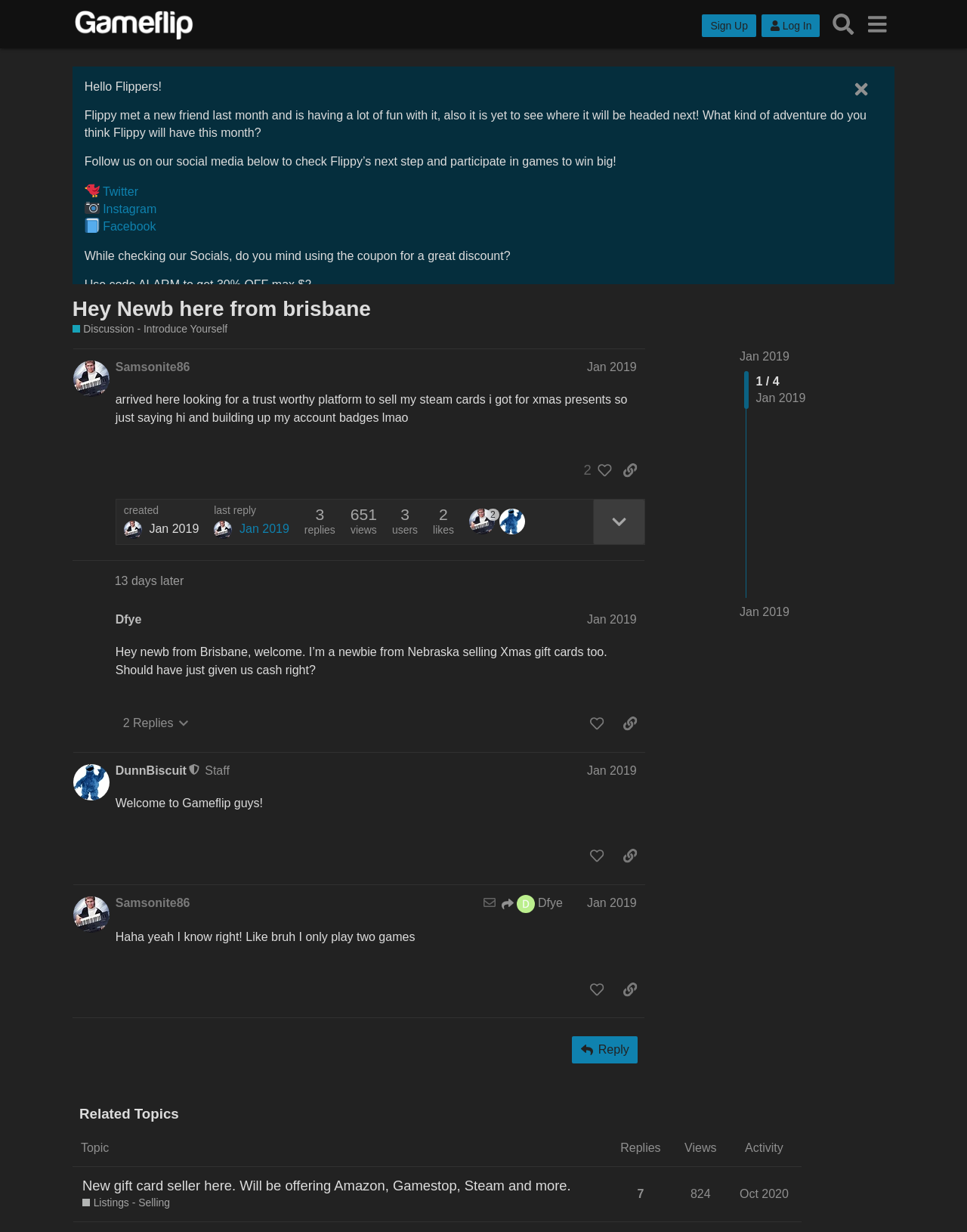Identify the coordinates of the bounding box for the element described below: "Jan 2019". Return the coordinates as four float numbers between 0 and 1: [left, top, right, bottom].

[0.607, 0.293, 0.658, 0.303]